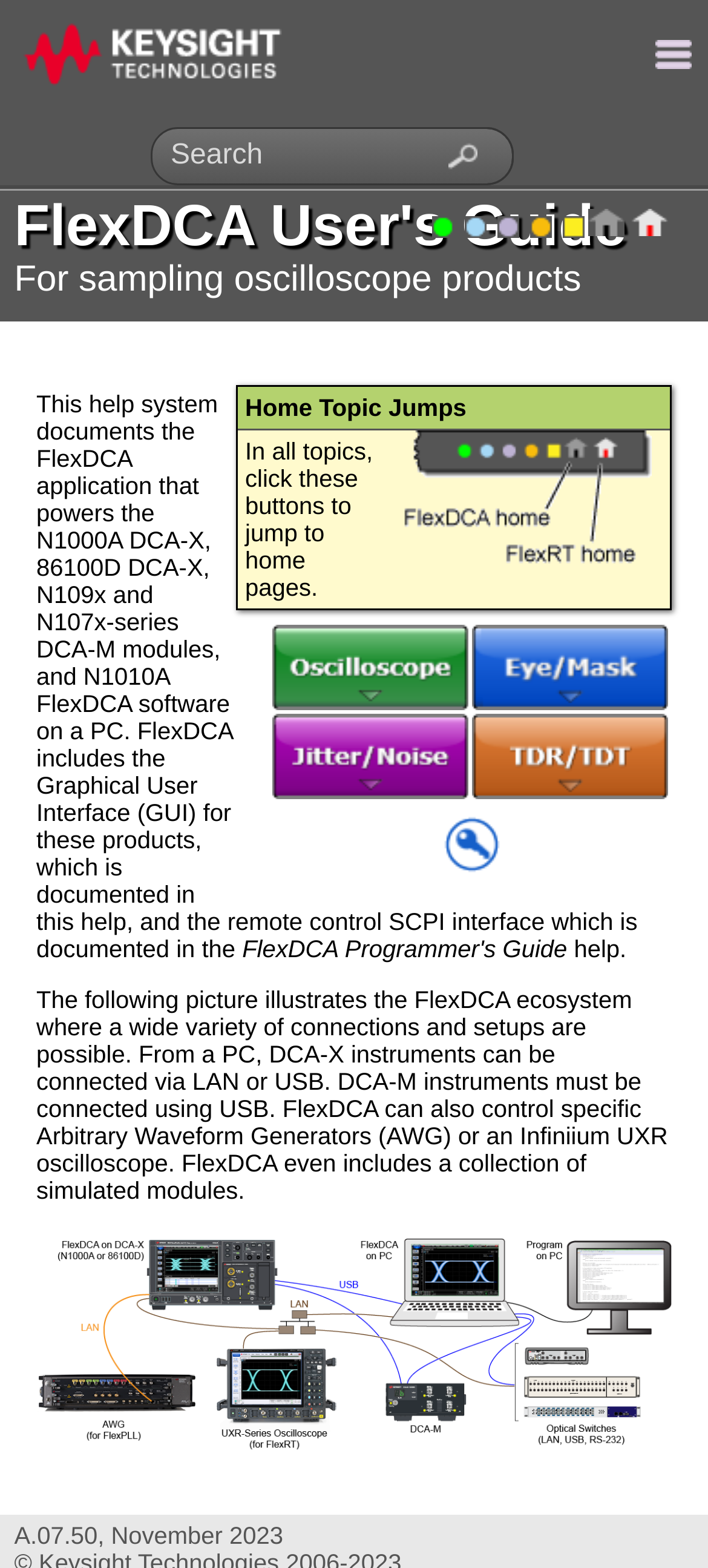Using the format (top-left x, top-left y, bottom-right x, bottom-right y), and given the element description, identify the bounding box coordinates within the screenshot: Skip To Main Content

[0.0, 0.0, 1.0, 0.03]